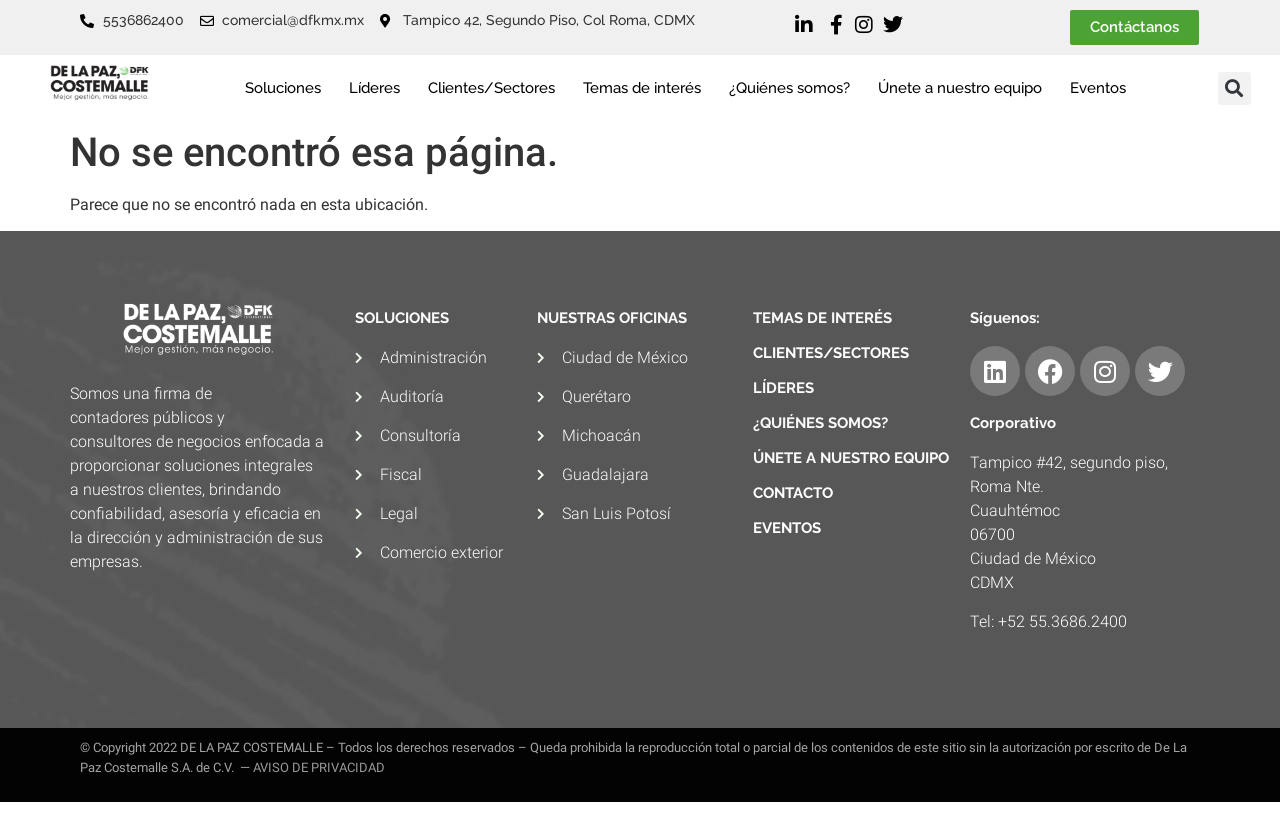Please determine the headline of the webpage and provide its content.

No se encontró esa página.